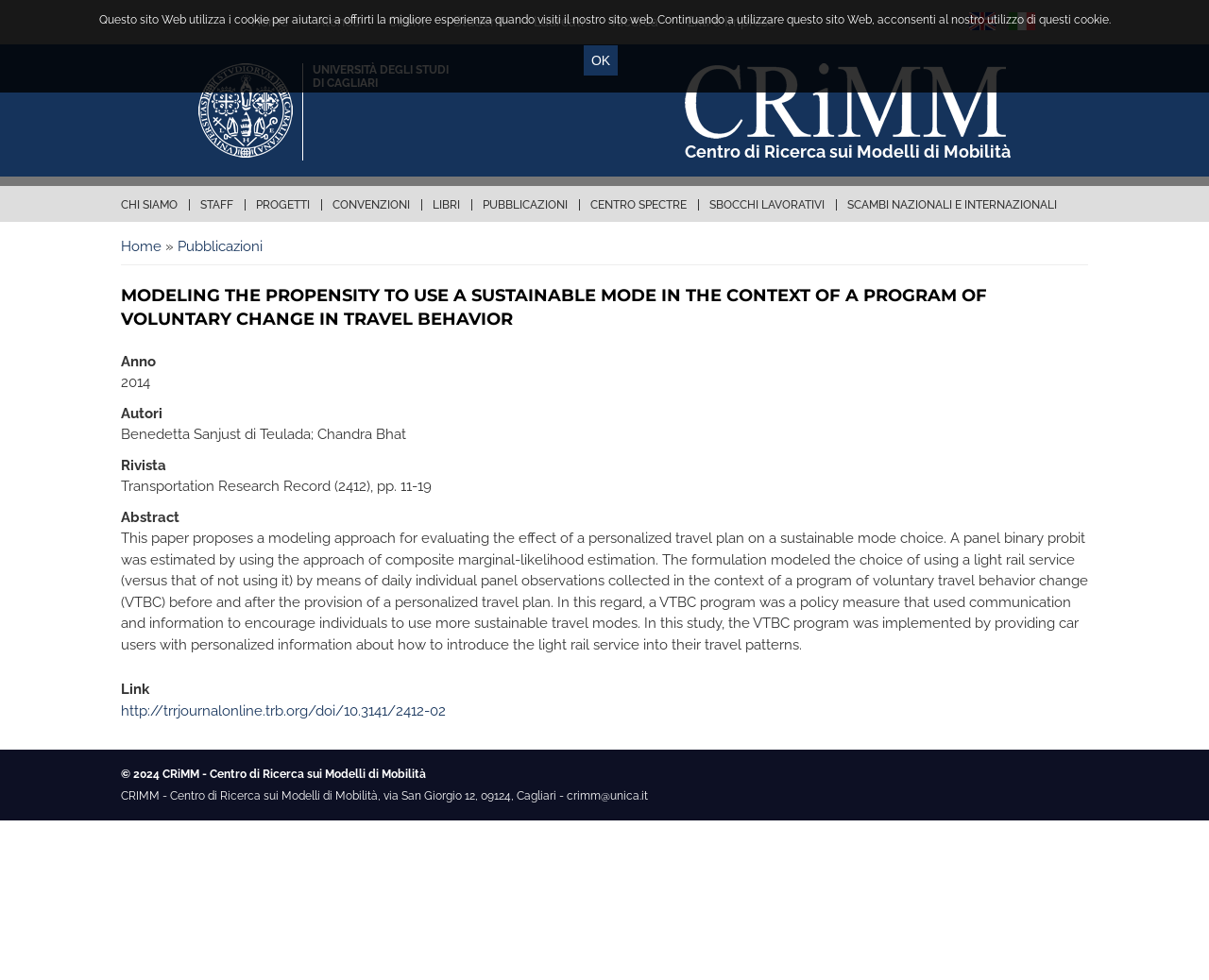Please provide a one-word or phrase answer to the question: 
Who are the authors of the publication?

Benedetta Sanjust di Teulada; Chandra Bhat